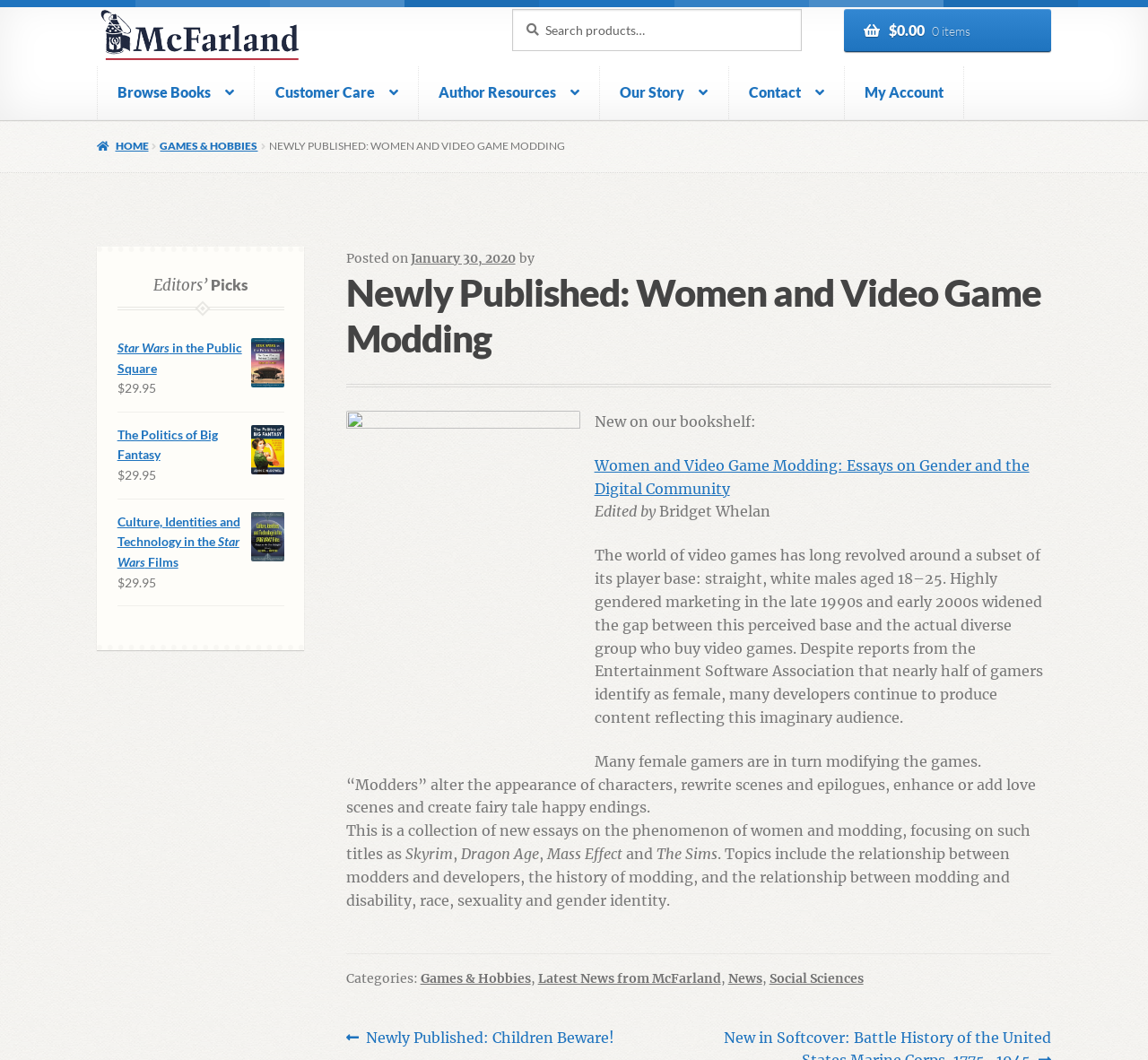Provide your answer in one word or a succinct phrase for the question: 
What is the name of the book on the current page?

Women and Video Game Modding